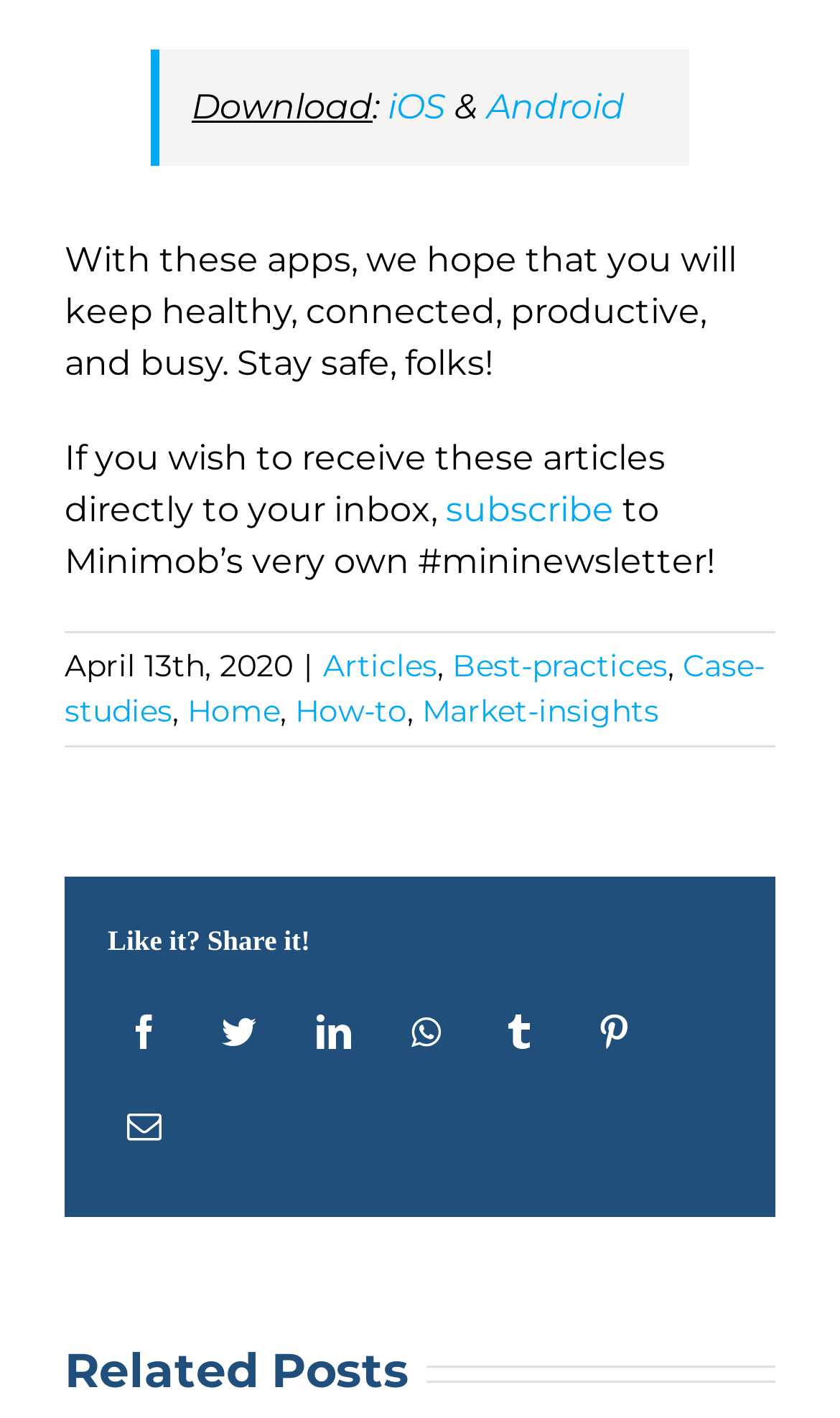How can users receive articles directly to their inbox?
Look at the image and respond with a one-word or short phrase answer.

Subscribe to Minimob's newsletter